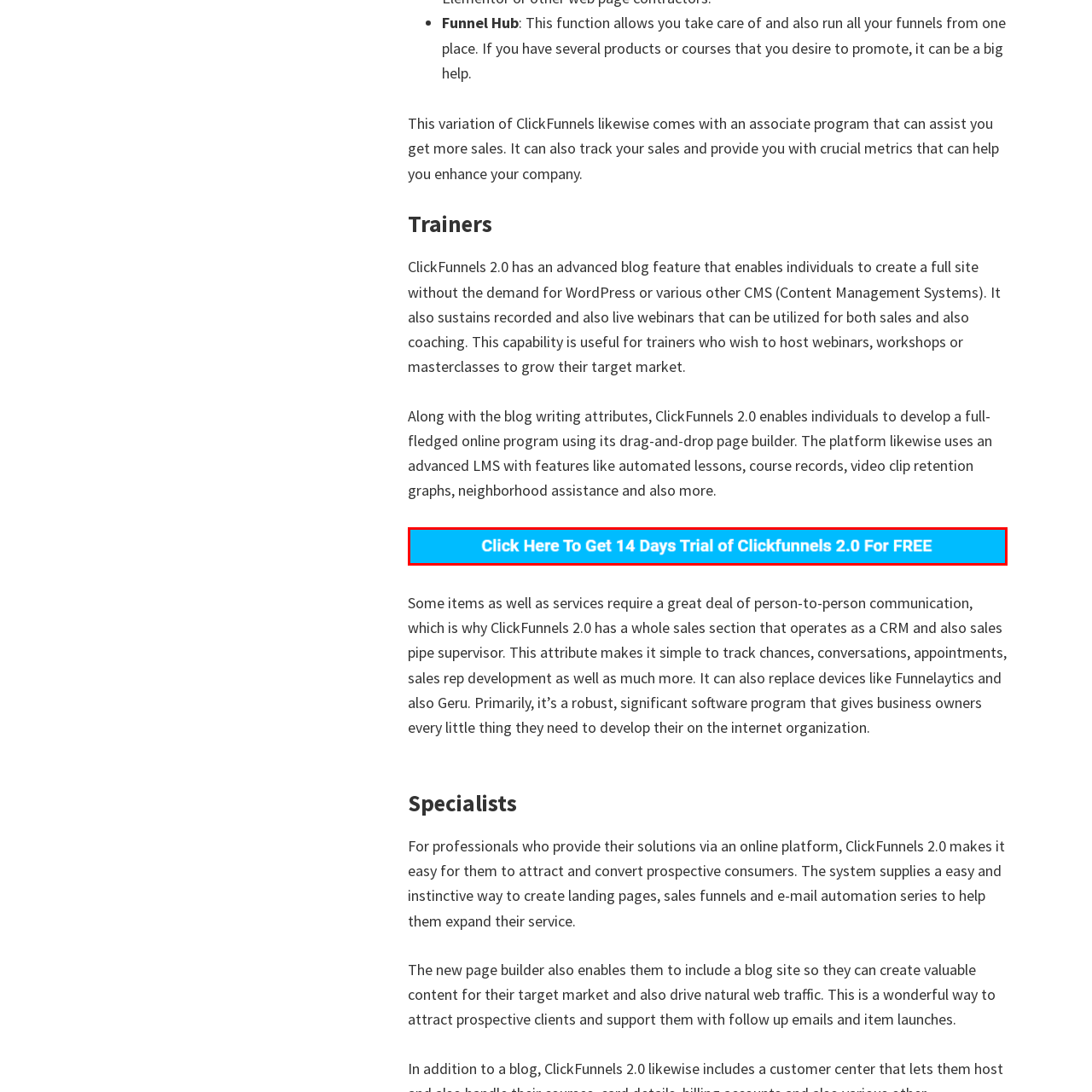What is the color of the background? Inspect the image encased in the red bounding box and answer using only one word or a brief phrase.

Vibrant blue